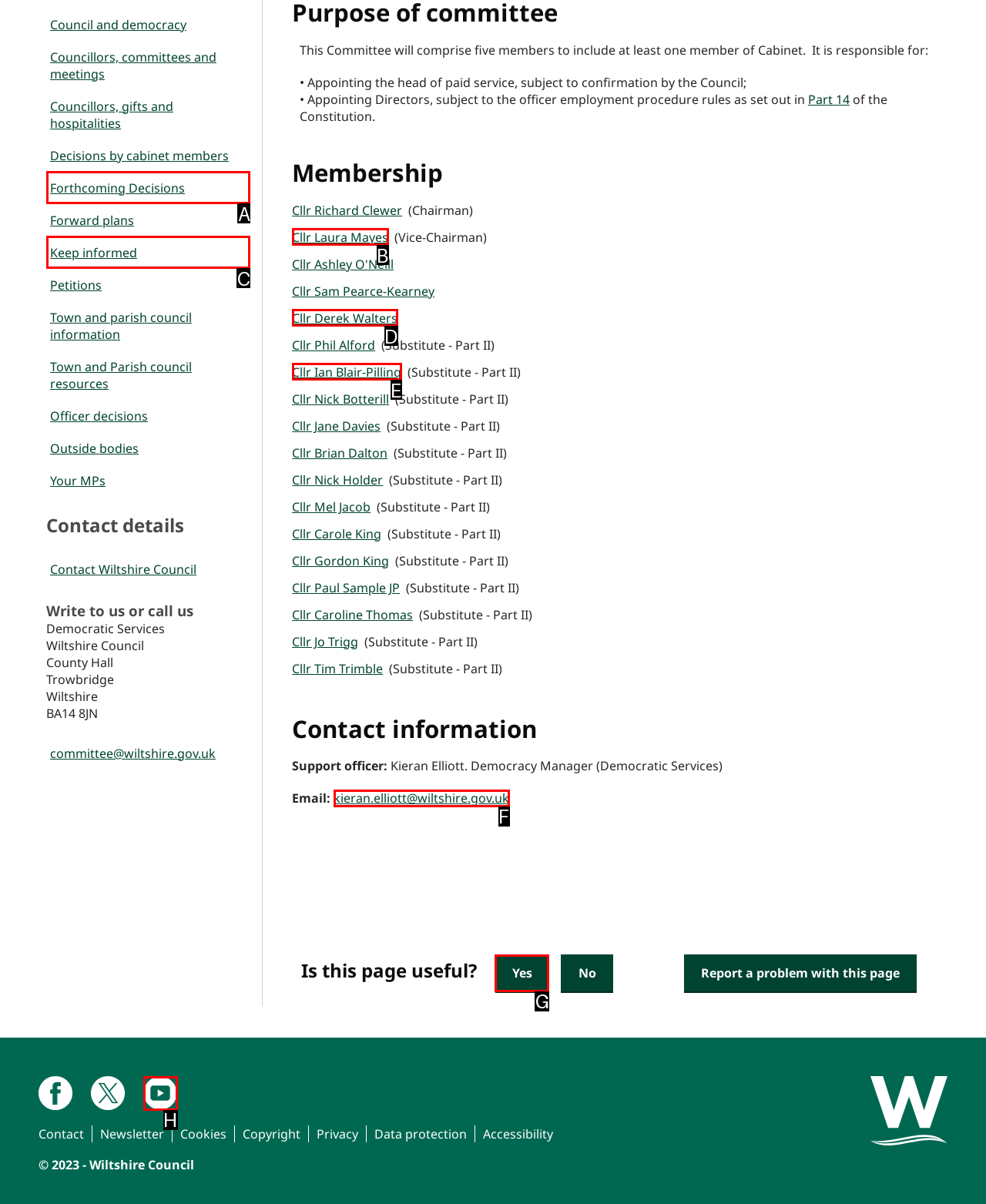Using the description: John Wolpert, find the HTML element that matches it. Answer with the letter of the chosen option.

None